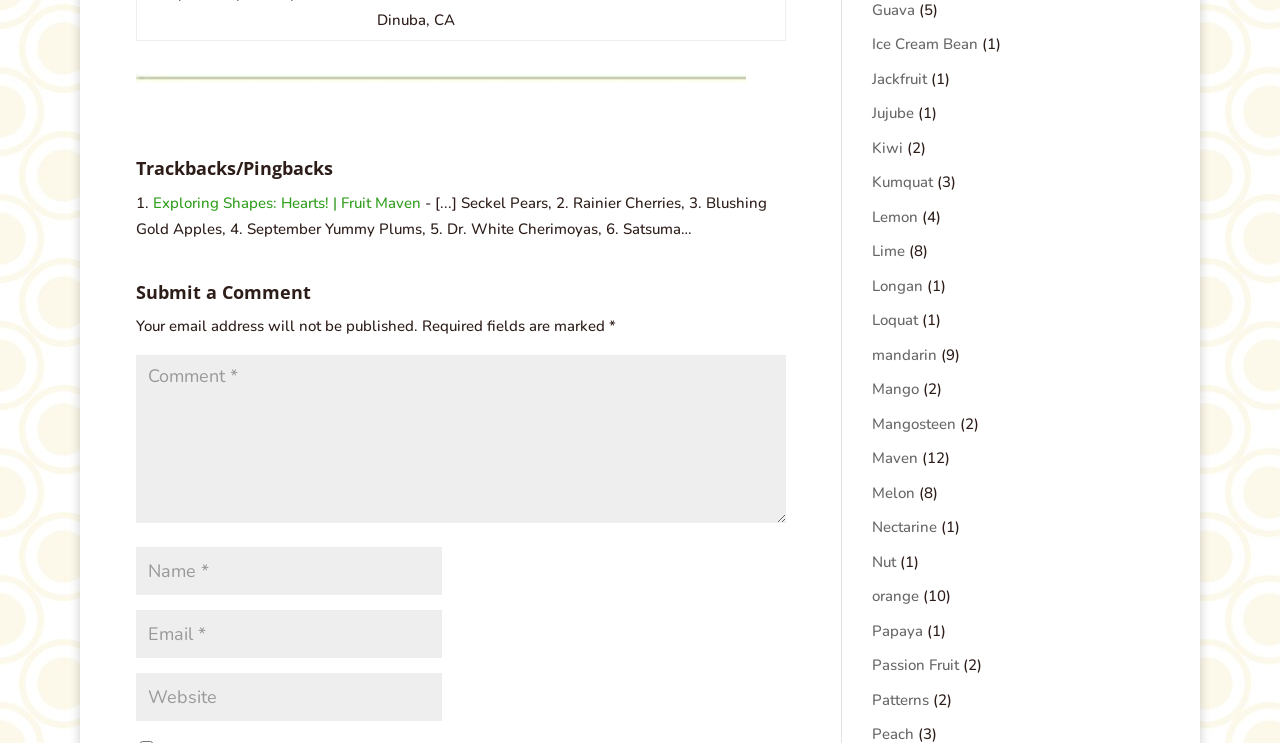What is the location mentioned at the top?
Using the image, give a concise answer in the form of a single word or short phrase.

Dinuba, CA